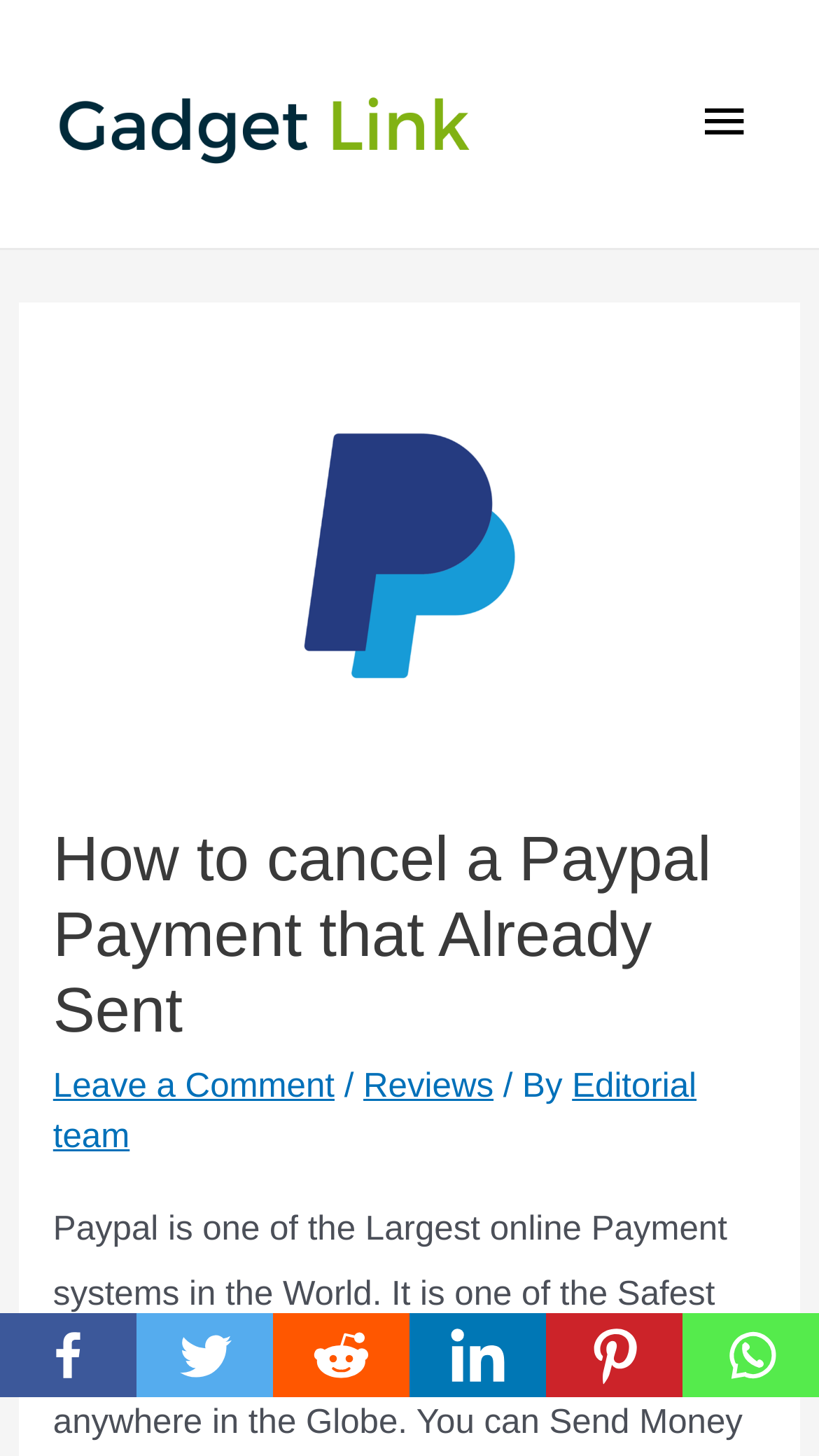Who is the author of the article?
Look at the screenshot and respond with a single word or phrase.

Editorial team